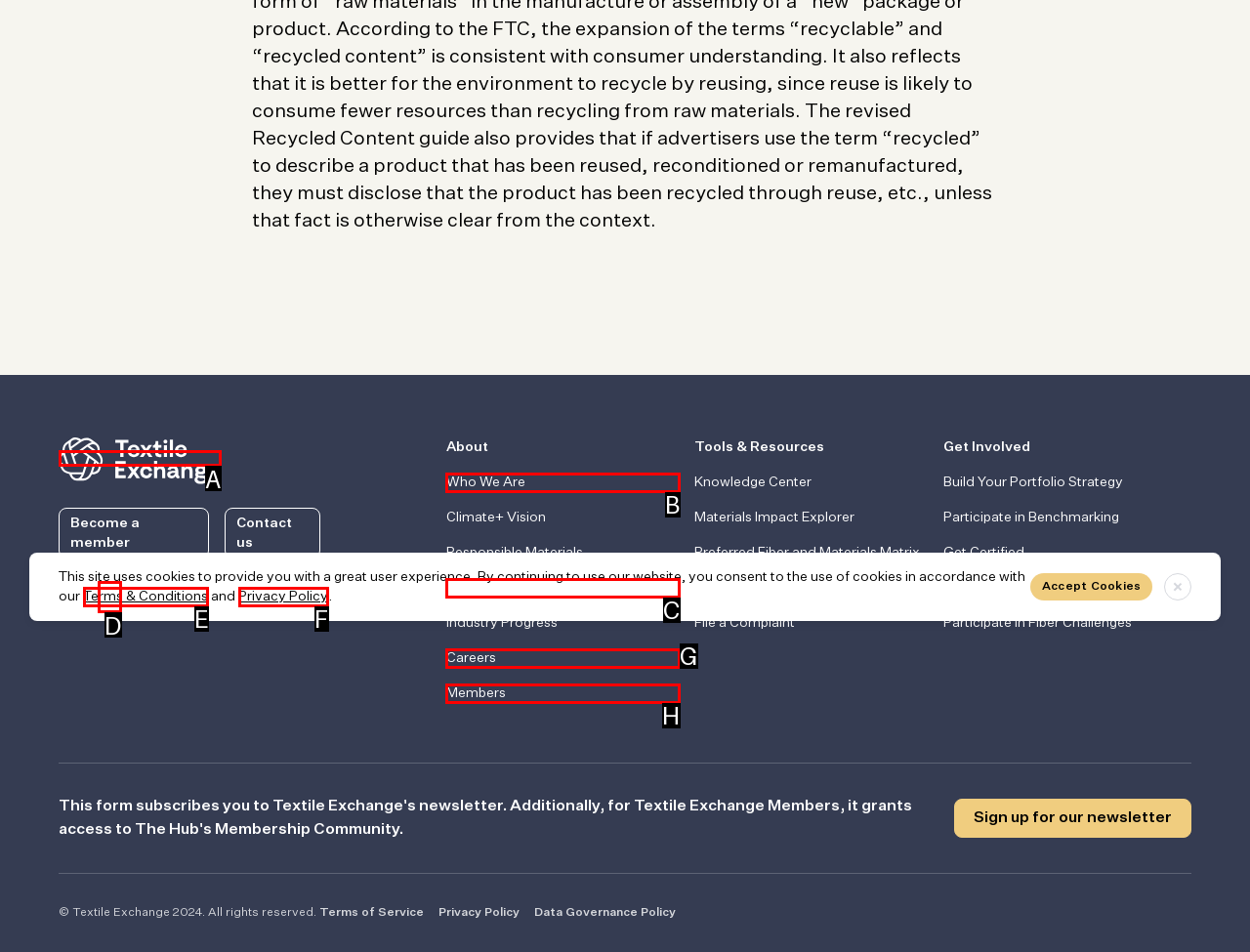Tell me which one HTML element best matches the description: Standards
Answer with the option's letter from the given choices directly.

C